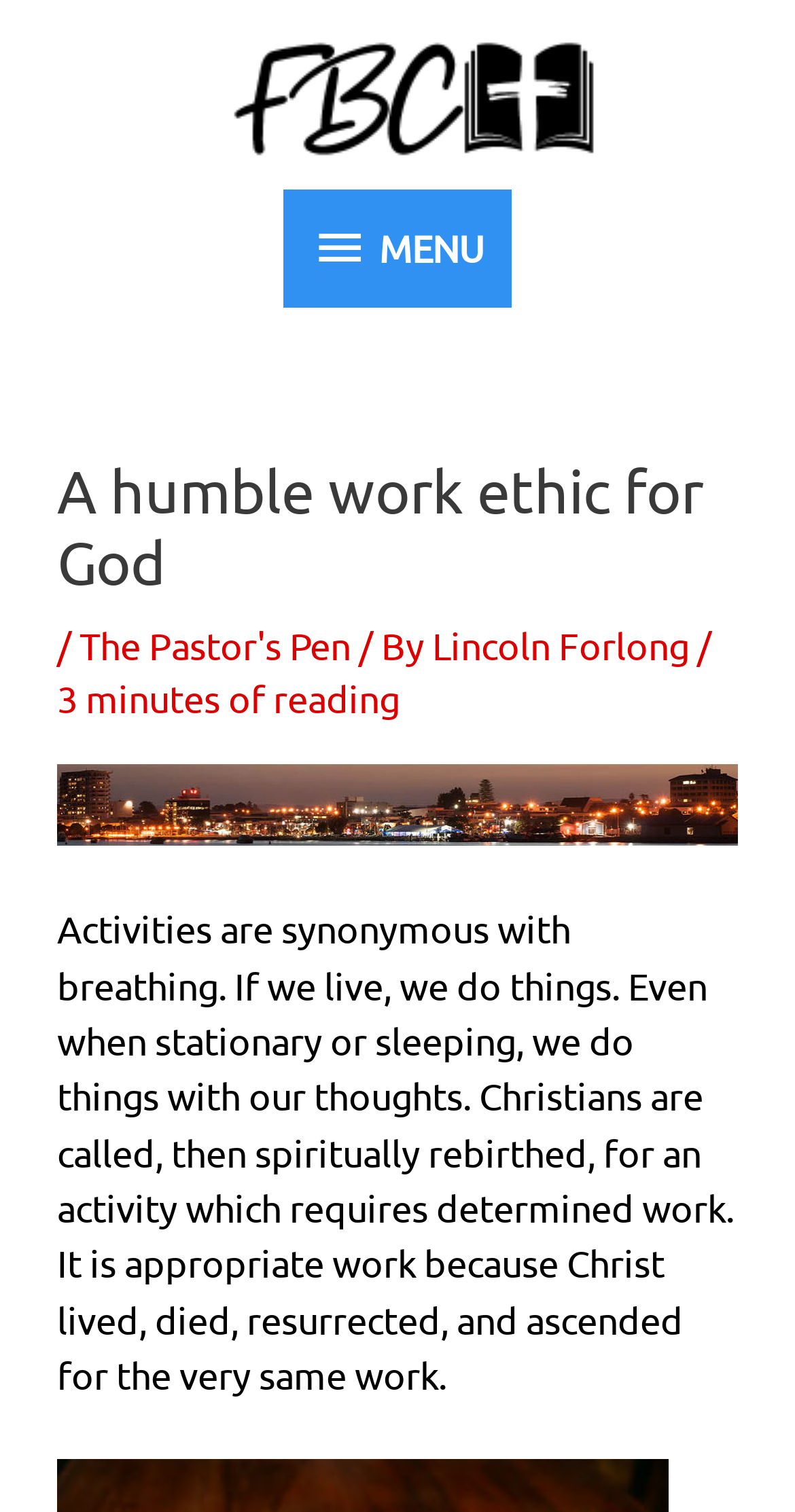Please provide a comprehensive answer to the question based on the screenshot: How long does it take to read the latest article?

The reading time can be found in the static text element with the text '3 minutes of reading' which is located below the link element with the text 'Lincoln Forlong'.